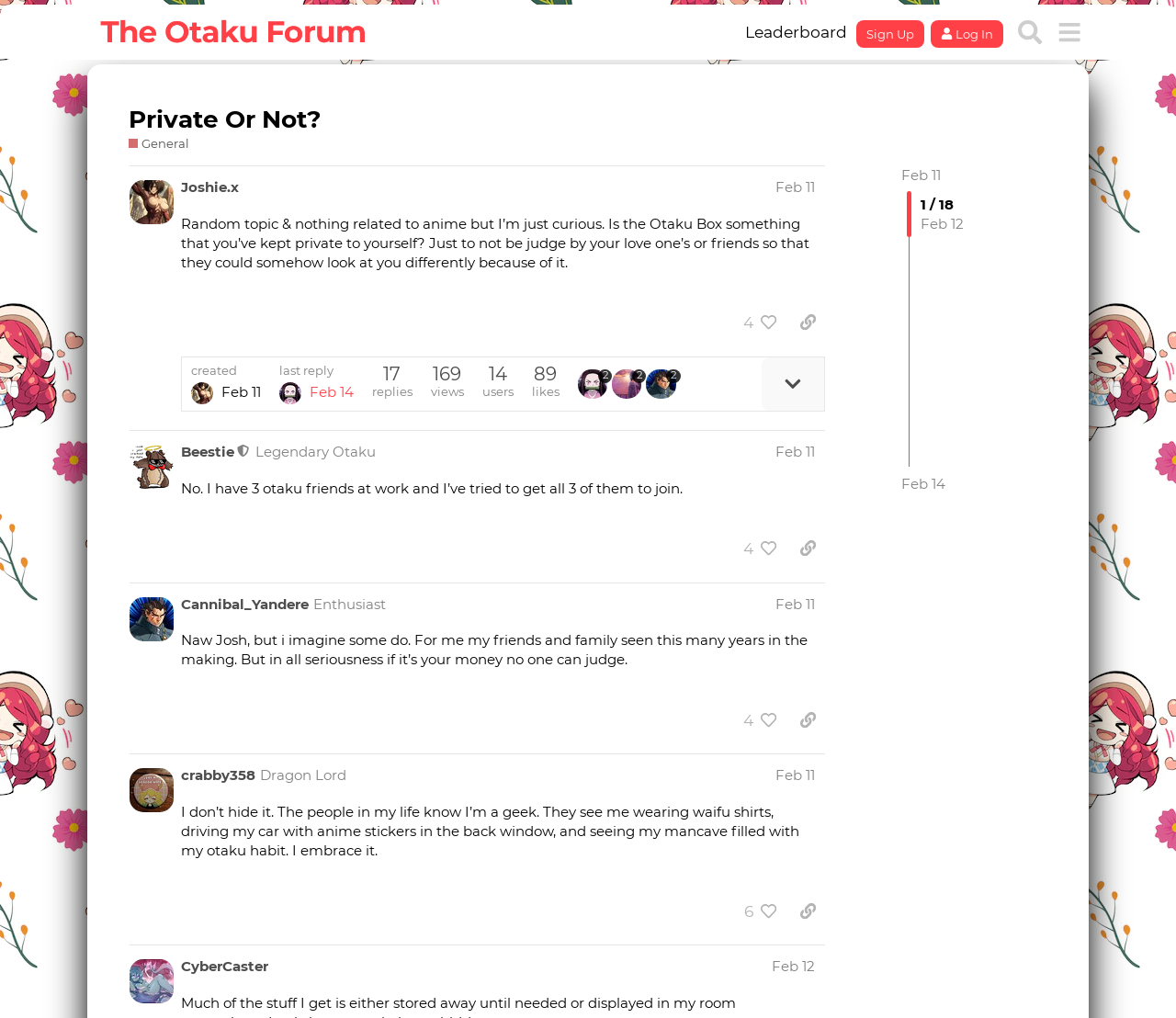Explain the webpage in detail.

This webpage appears to be a community forum or discussion board, specifically the "General" section of "The Otaku Box Community". At the top, there is a header with links to "The Otaku Box Community", "Leaderboard", "Sign Up", "Log In", and "Search". Below the header, there is a heading that reads "Private Or Not?".

The main content of the page consists of four posts or topics, each with its own region and heading. The posts are numbered and include the username of the poster, the date and time of the post, and the post content. The posts are arranged in a vertical column, with the most recent post at the top.

Each post includes a heading with the username and date, followed by the post content, which is a block of text. Some posts also include buttons to "like" the post, copy a link to the post, or view replies. There are also indicators of the number of replies, views, users, and likes for each post.

The posts themselves appear to be discussing the topic of whether or not to keep one's "otaku" hobbies or interests private, with users sharing their own experiences and opinions on the matter.